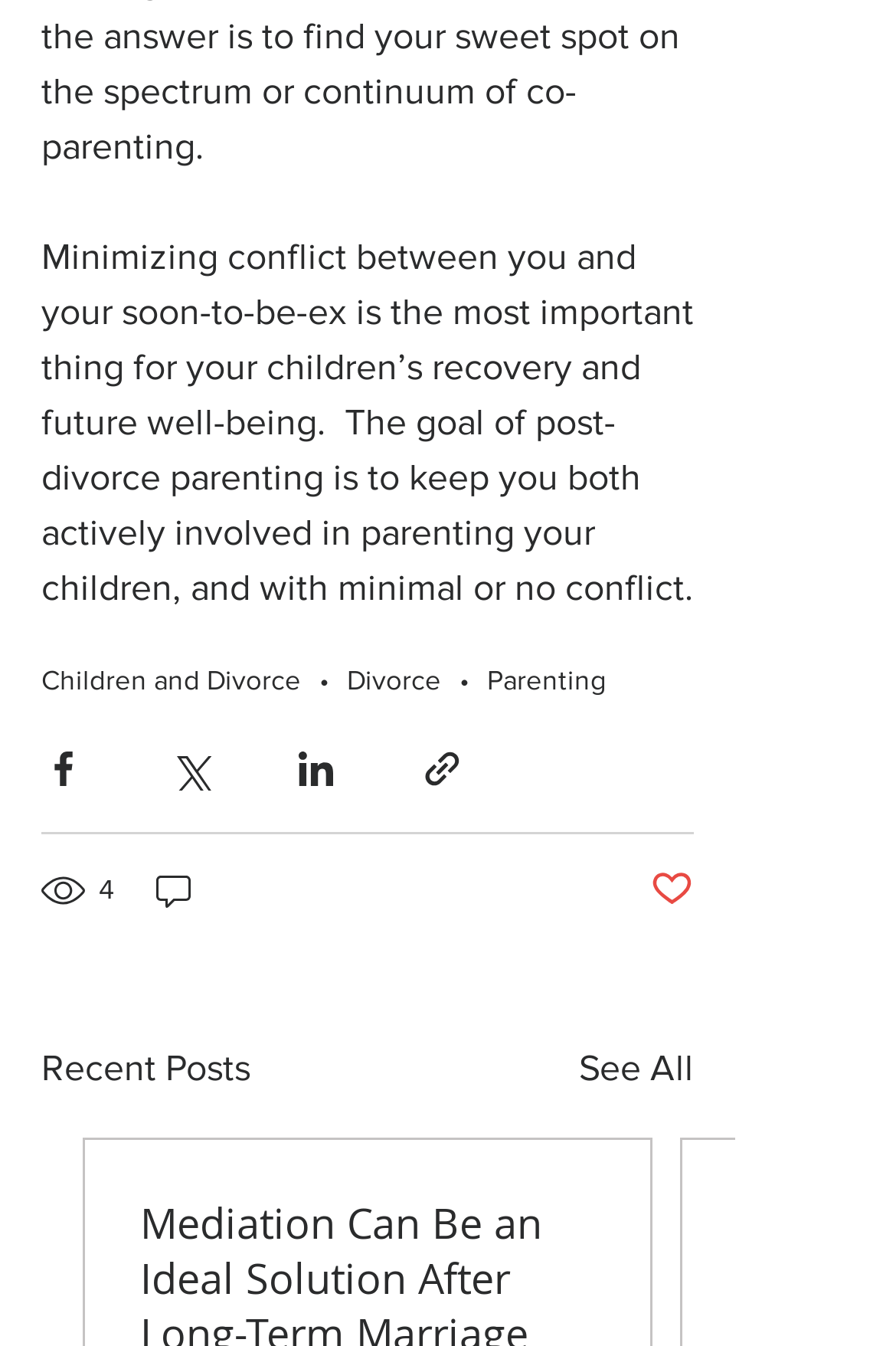Use one word or a short phrase to answer the question provided: 
Is the current post marked as liked?

No